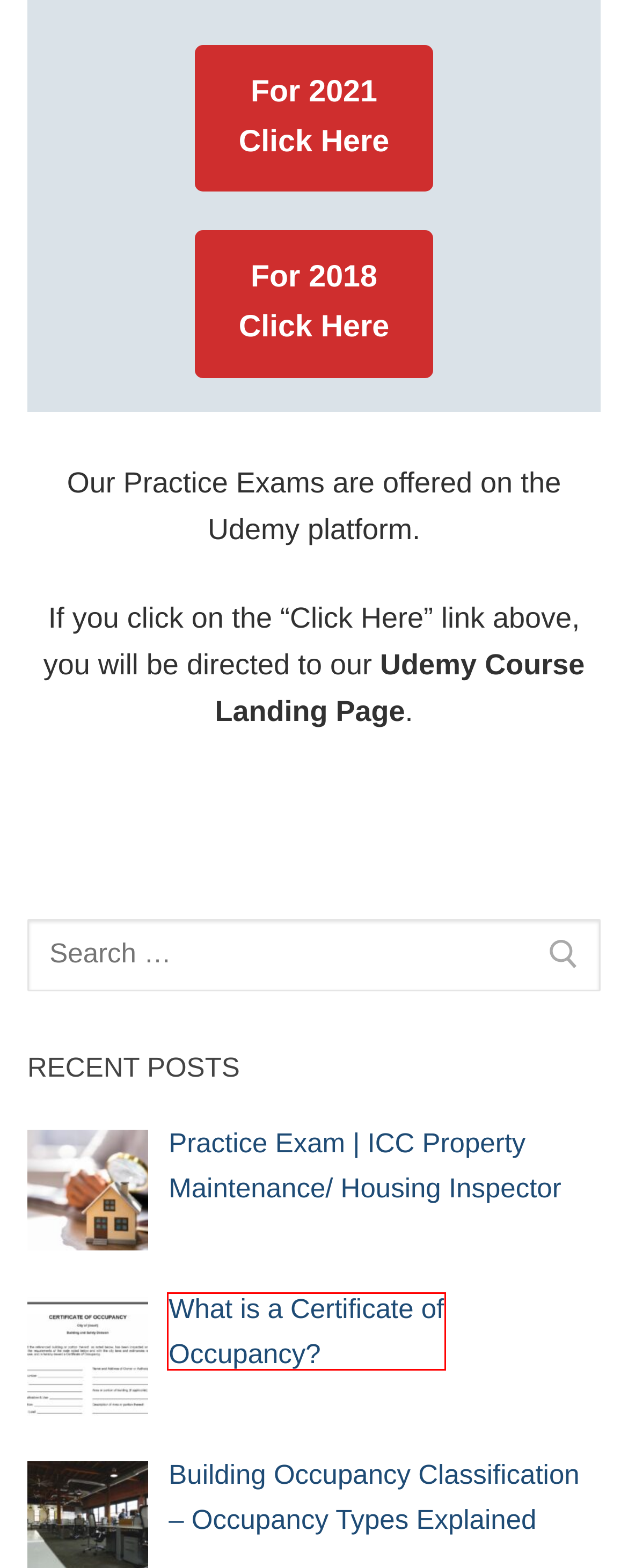Analyze the webpage screenshot with a red bounding box highlighting a UI element. Select the description that best matches the new webpage after clicking the highlighted element. Here are the options:
A. Building Occupancy Classification - Occupancy Type Explained
B. ICC Practice Exams (B1,B2,B3,CBO...) | Building Code Trainer
C. What is a Certificate of Occupancy? - Building Code Trainer
D. Privacy Policy | Building Code Trainer
E. About Us | Building Code Trainer
F. Types of Inspections Required by Code- Building Code Trainer
G. What is the Minimum Bedroom Size? | Explained! - Building Code Trainer
H. Practice Exam | ICC Property Maintenance/Housing Inspector Exam Prep

C